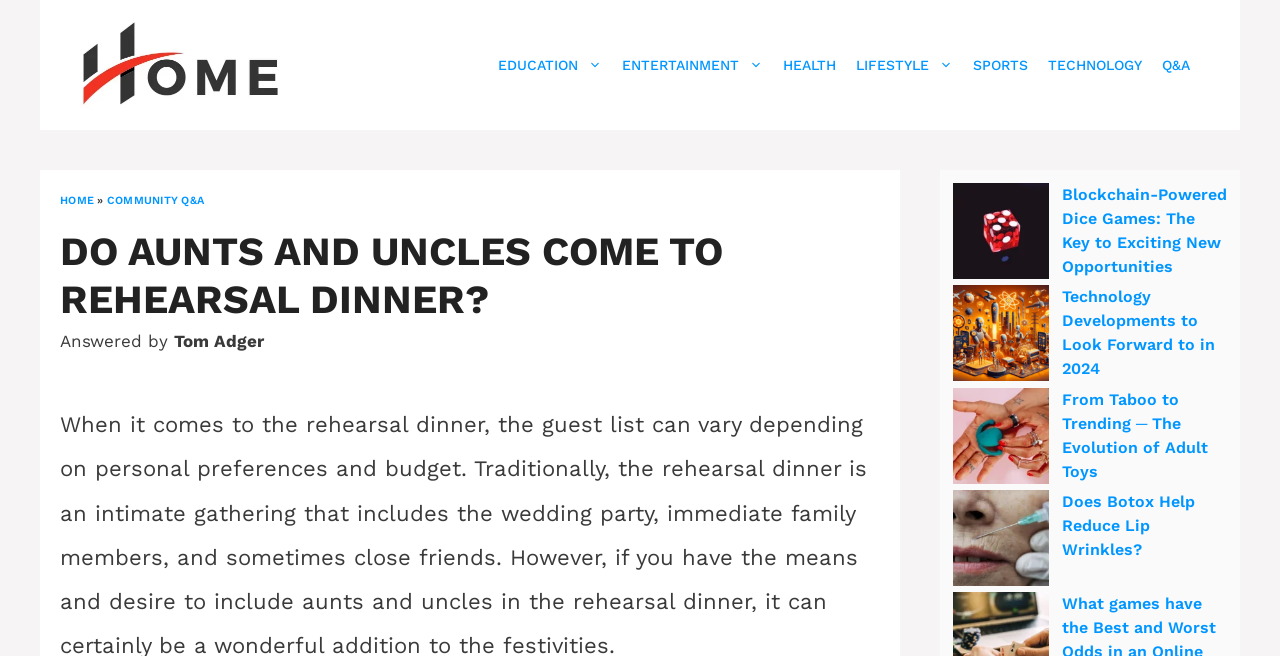Who answered the current Q&A?
Kindly answer the question with as much detail as you can.

The answerer's name is mentioned in the text 'Answered by Tom Adger' which is located below the heading of the Q&A.